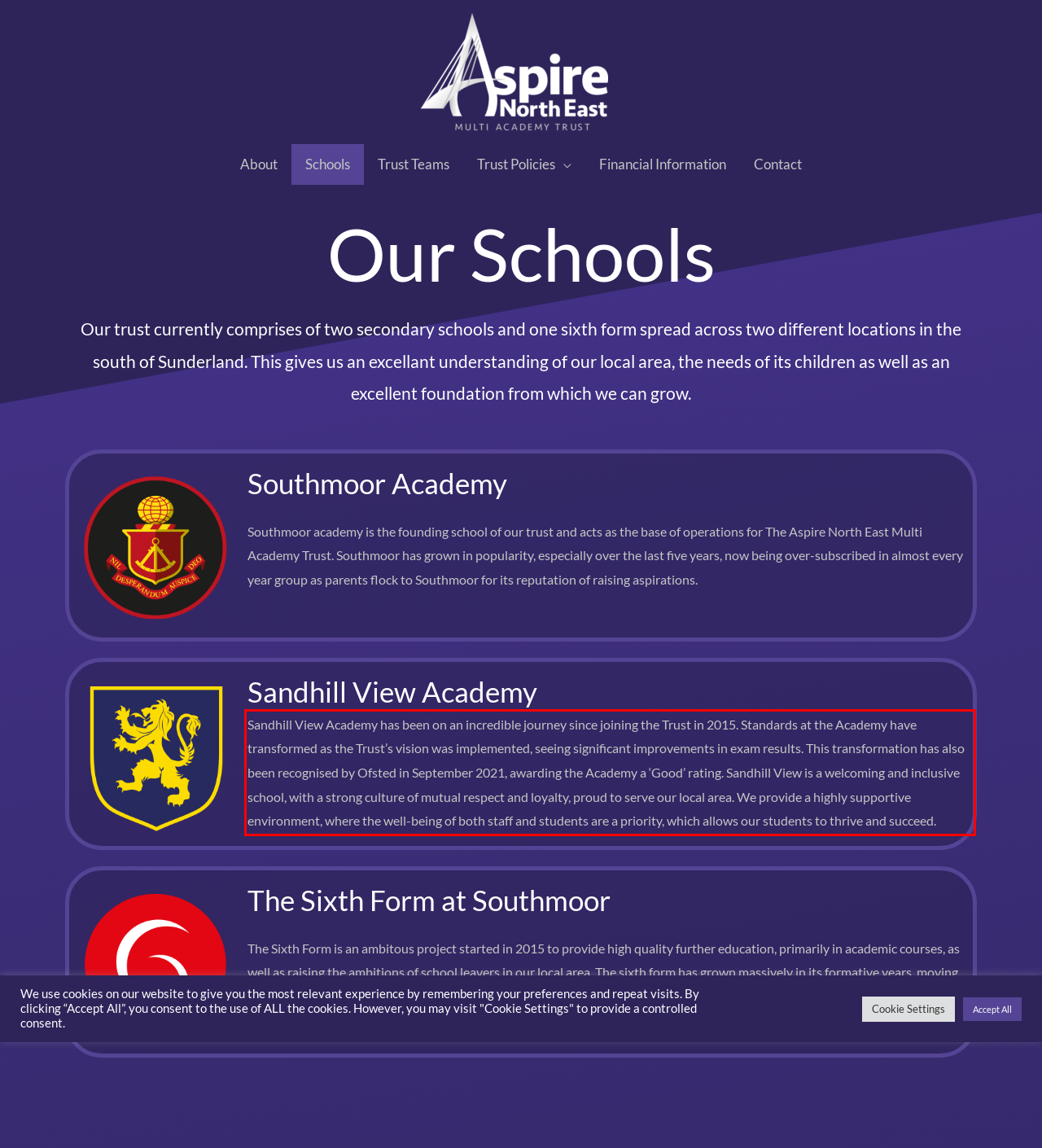You are provided with a webpage screenshot that includes a red rectangle bounding box. Extract the text content from within the bounding box using OCR.

Sandhill View Academy has been on an incredible journey since joining the Trust in 2015. Standards at the Academy have transformed as the Trust’s vision was implemented, seeing significant improvements in exam results. This transformation has also been recognised by Ofsted in September 2021, awarding the Academy a ‘Good’ rating. Sandhill View is a welcoming and inclusive school, with a strong culture of mutual respect and loyalty, proud to serve our local area. We provide a highly supportive environment, where the well-being of both staff and students are a priority, which allows our students to thrive and succeed.